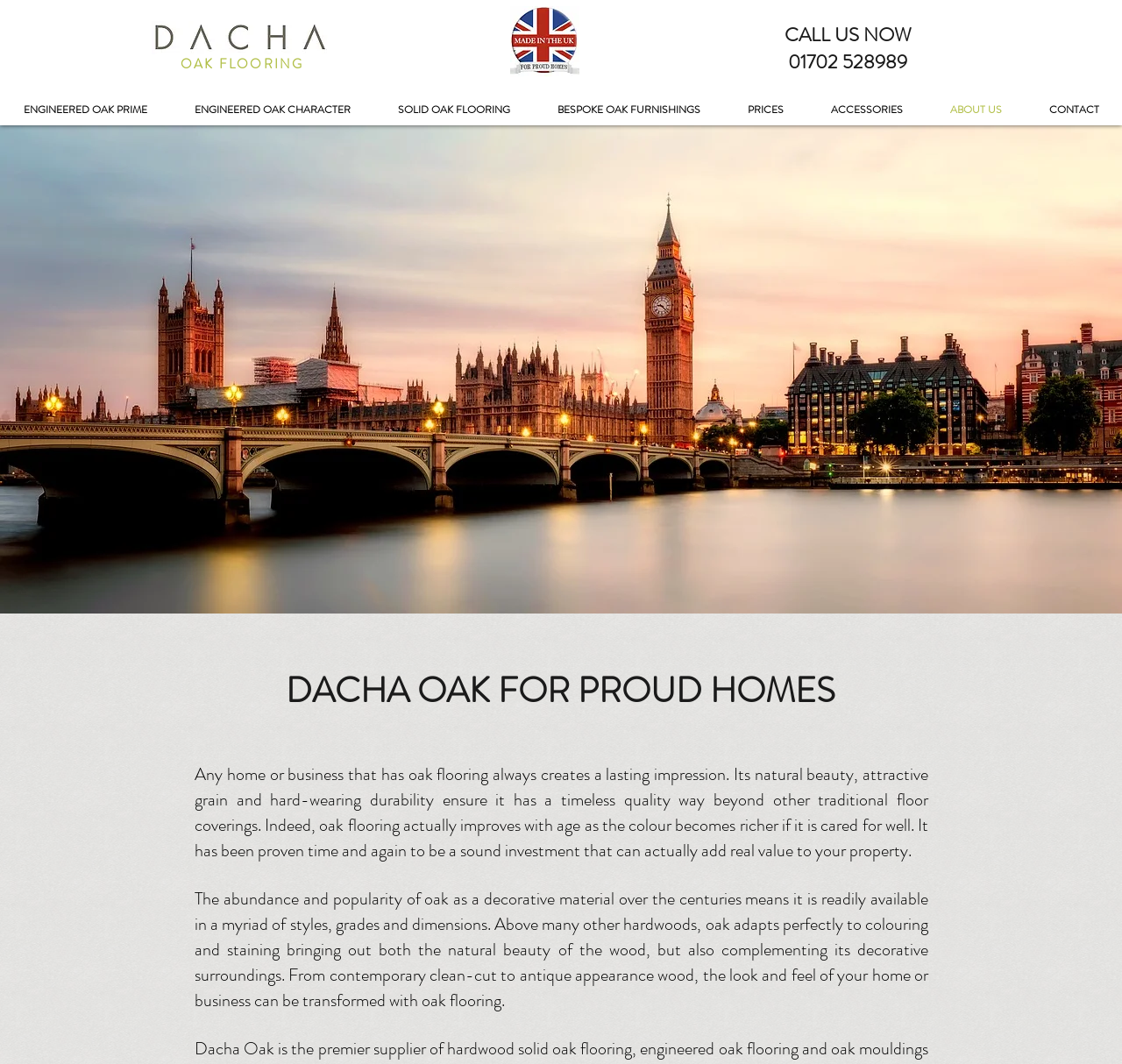Please provide a one-word or short phrase answer to the question:
What type of flooring is the website about?

Oak flooring